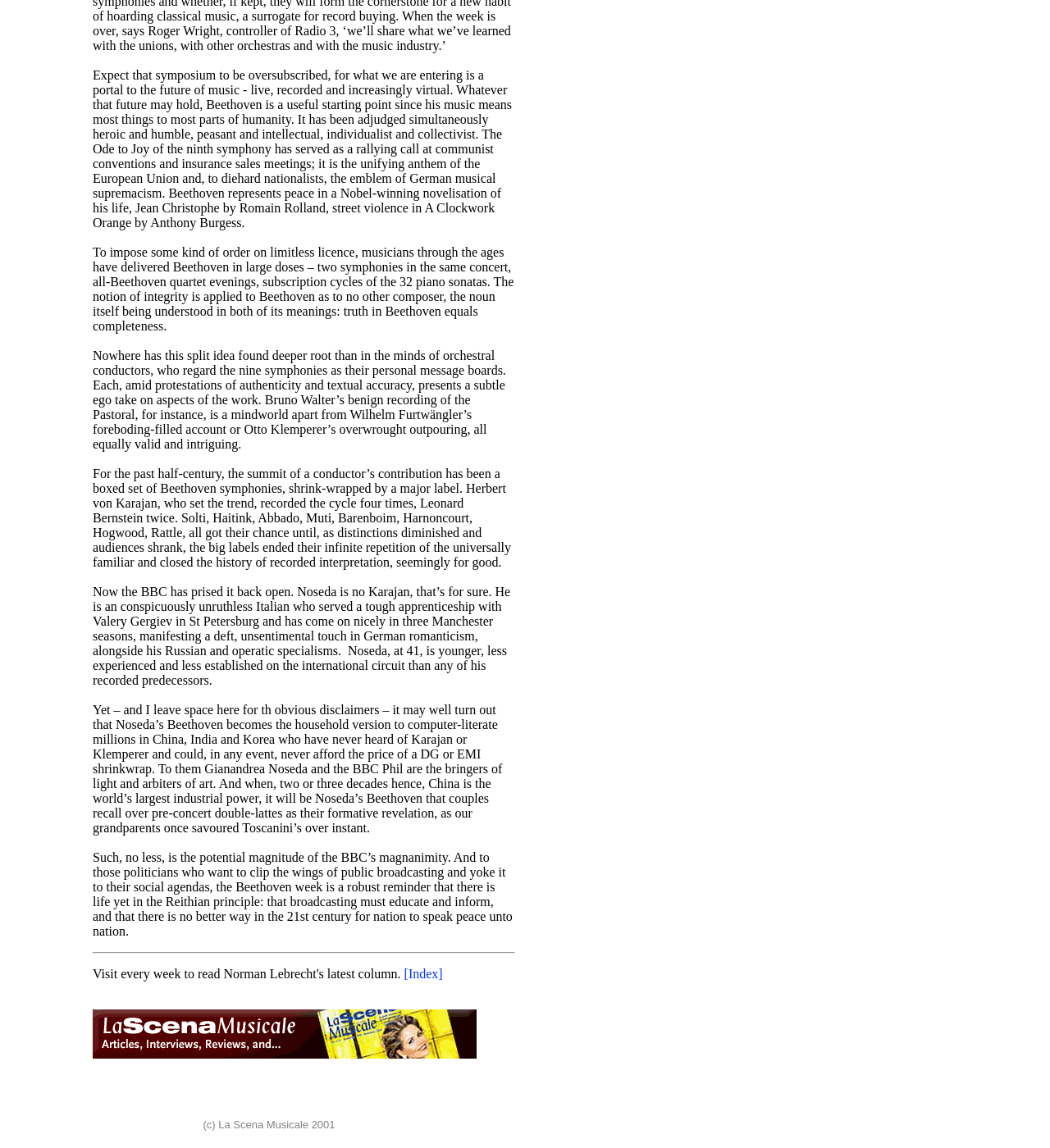Please answer the following question using a single word or phrase: 
What is the Reithian principle mentioned in the article?

Broadcasting must educate and inform